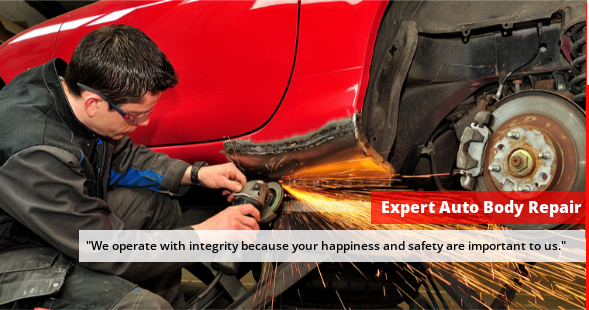Can you give a comprehensive explanation to the question given the content of the image?
What is the company's commitment to?

The quote in the caption emphasizes the company's commitment to integrity and customer satisfaction, stating 'We operate with integrity because your happiness and safety are important to us', which reinforces the establishment's dedication to high standards and client wellbeing.